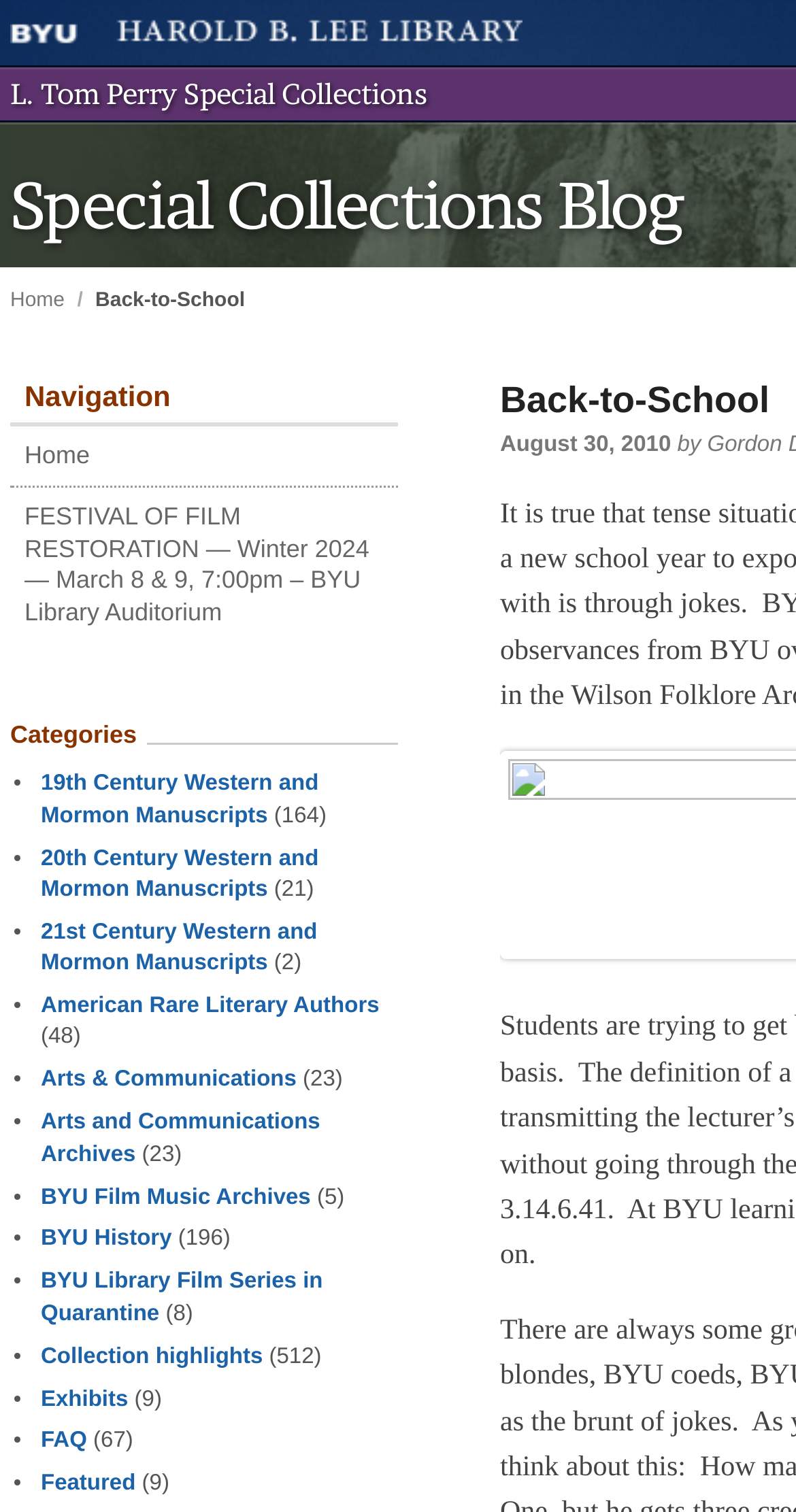Identify the bounding box coordinates of the clickable region necessary to fulfill the following instruction: "Click on the 'Home' link". The bounding box coordinates should be four float numbers between 0 and 1, i.e., [left, top, right, bottom].

[0.013, 0.192, 0.081, 0.206]